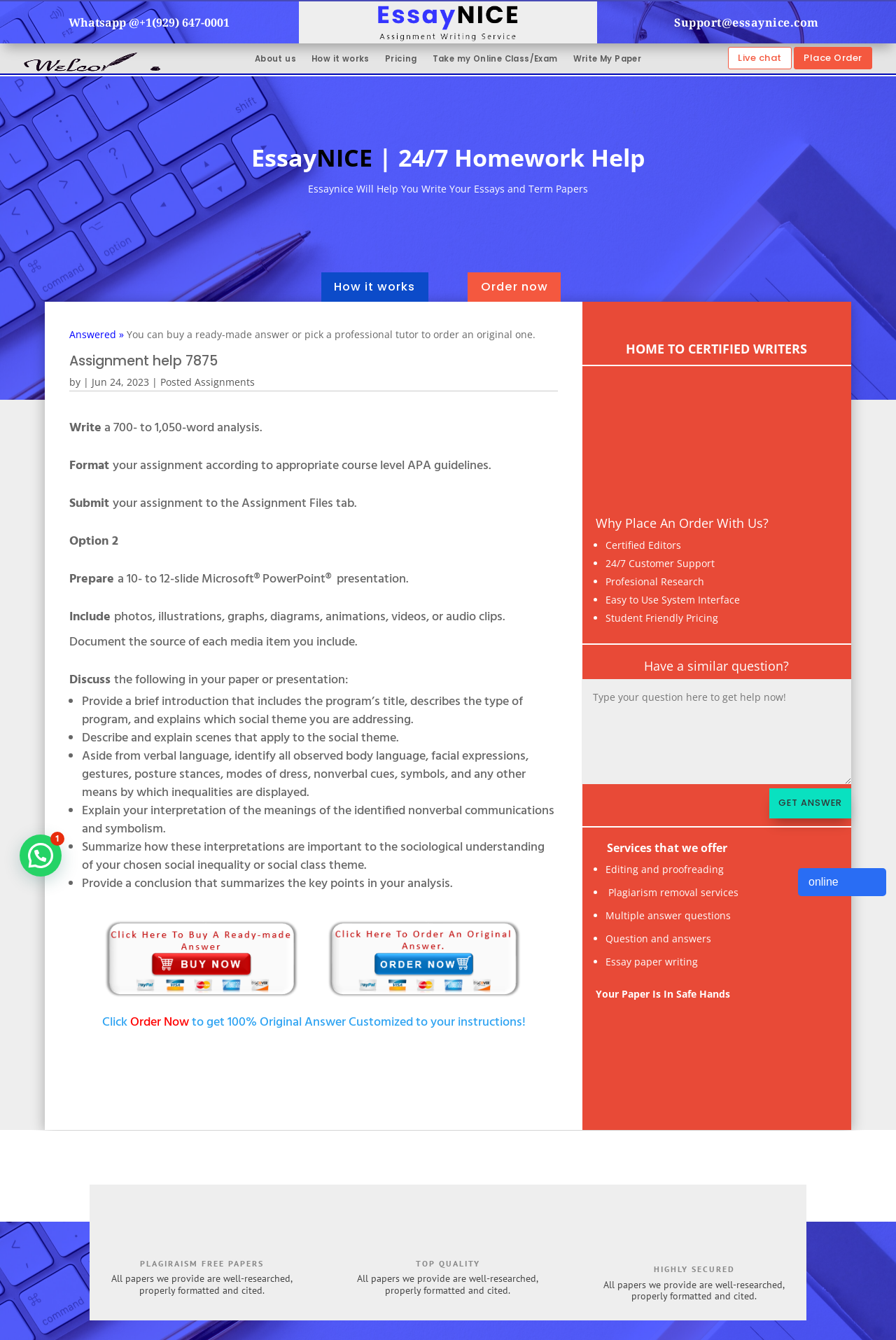Using the element description provided, determine the bounding box coordinates in the format (top-left x, top-left y, bottom-right x, bottom-right y). Ensure that all values are floating point numbers between 0 and 1. Element description: Support@essaynice.com

[0.753, 0.011, 0.914, 0.022]